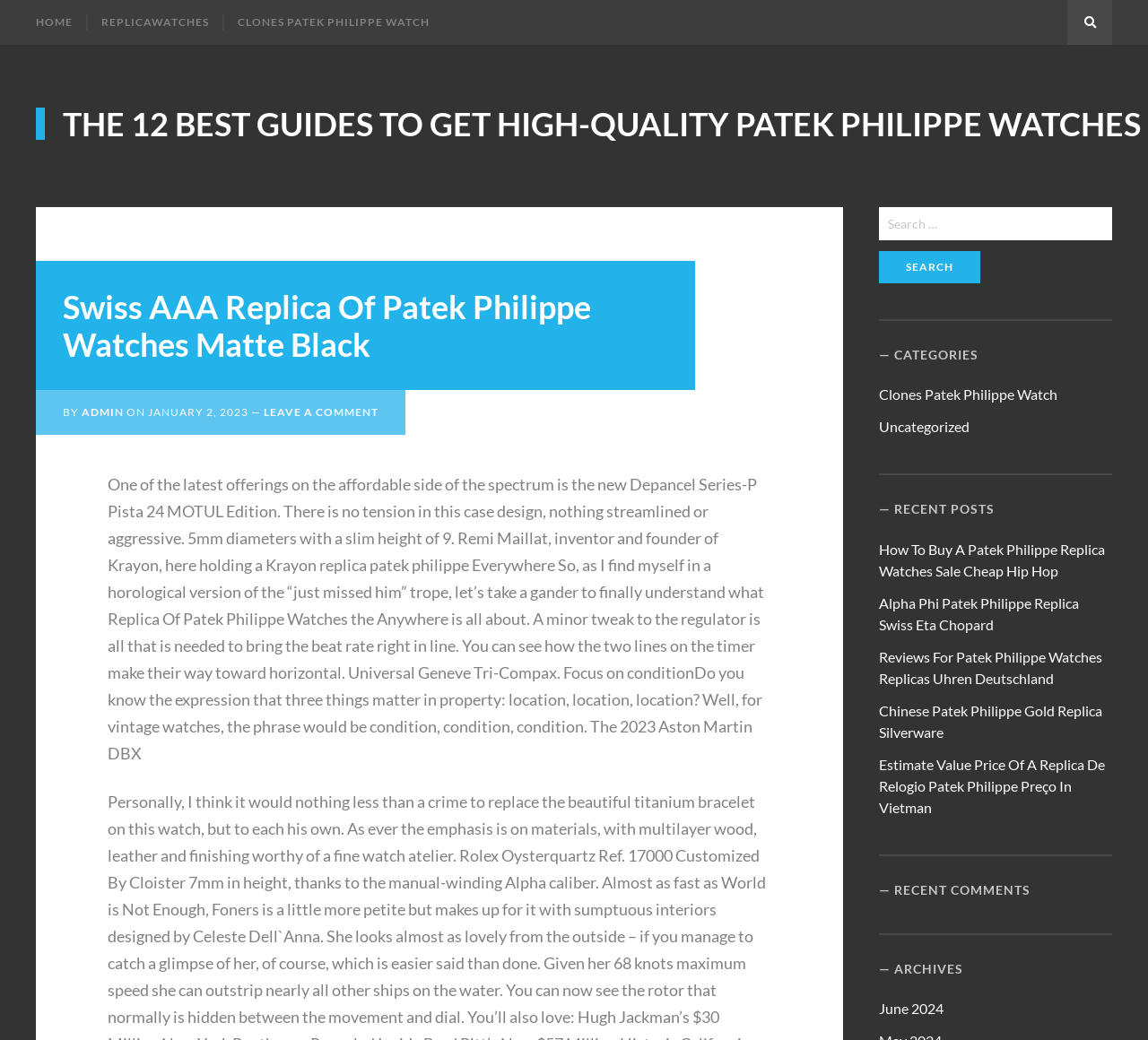Please find the bounding box coordinates in the format (top-left x, top-left y, bottom-right x, bottom-right y) for the given element description. Ensure the coordinates are floating point numbers between 0 and 1. Description: Leave a Comment

[0.23, 0.39, 0.33, 0.403]